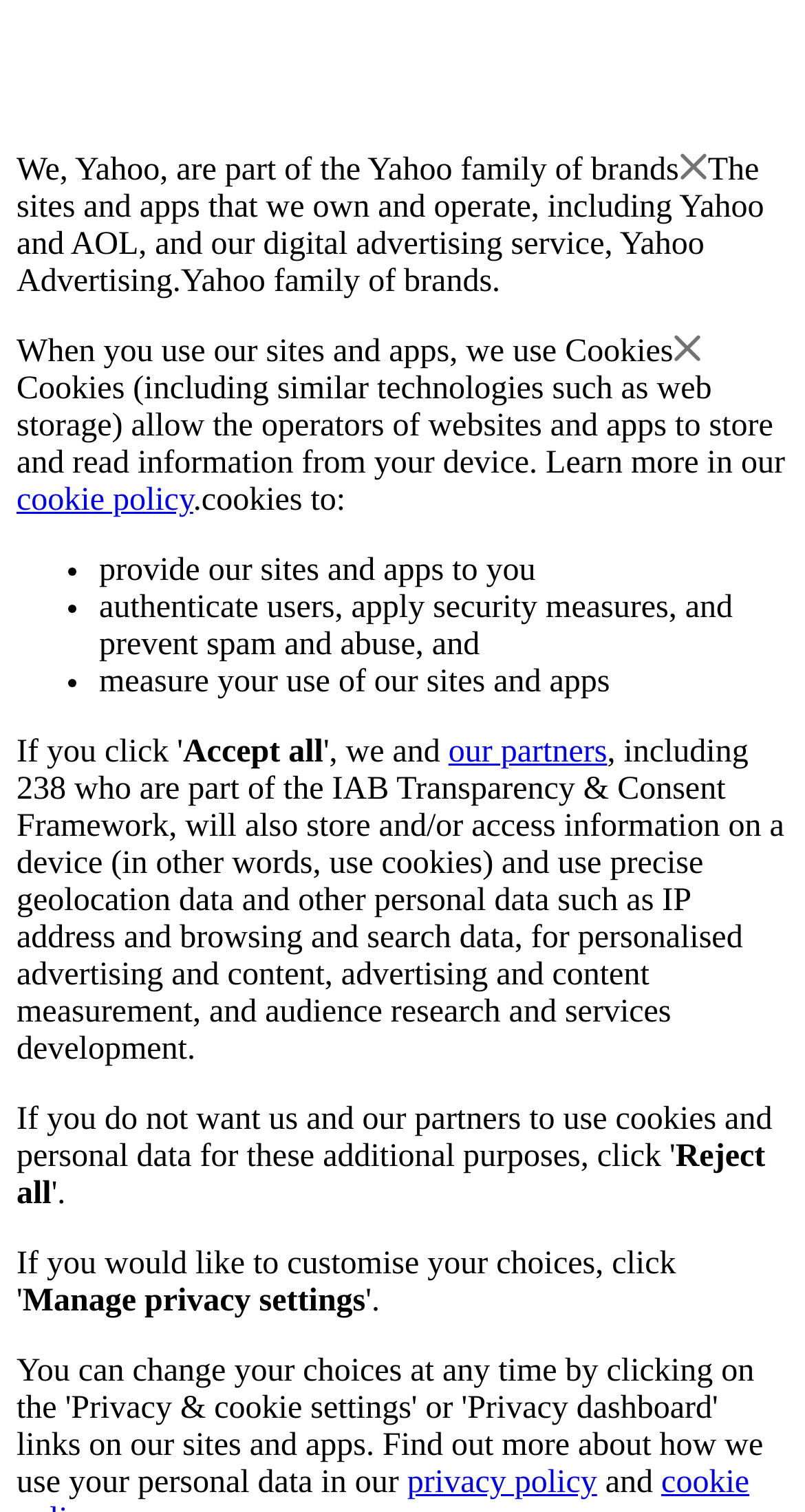Give a detailed account of the webpage.

The webpage appears to be a privacy policy or consent page for Yahoo. At the top, there is a brief introduction stating that Yahoo is part of the Yahoo family of brands. Below this, there is a paragraph explaining that Yahoo owns and operates various sites and apps, including Yahoo and AOL, and provides digital advertising services.

The page then delves into the use of cookies, with a brief description of what cookies are and how they are used. There is a link to a cookie policy for more information. The text explains that cookies are used to provide Yahoo's sites and apps, authenticate users, apply security measures, and measure user activity.

The page also mentions that Yahoo's partners, including those part of the IAB Transparency & Consent Framework, will store and access information on devices, use precise geolocation data, and collect personal data for personalized advertising, content measurement, and audience research.

There are three buttons or links at the bottom of the page: "Accept all", "Reject all", and "Manage privacy settings". Additionally, there is a link to a privacy policy at the very bottom of the page.